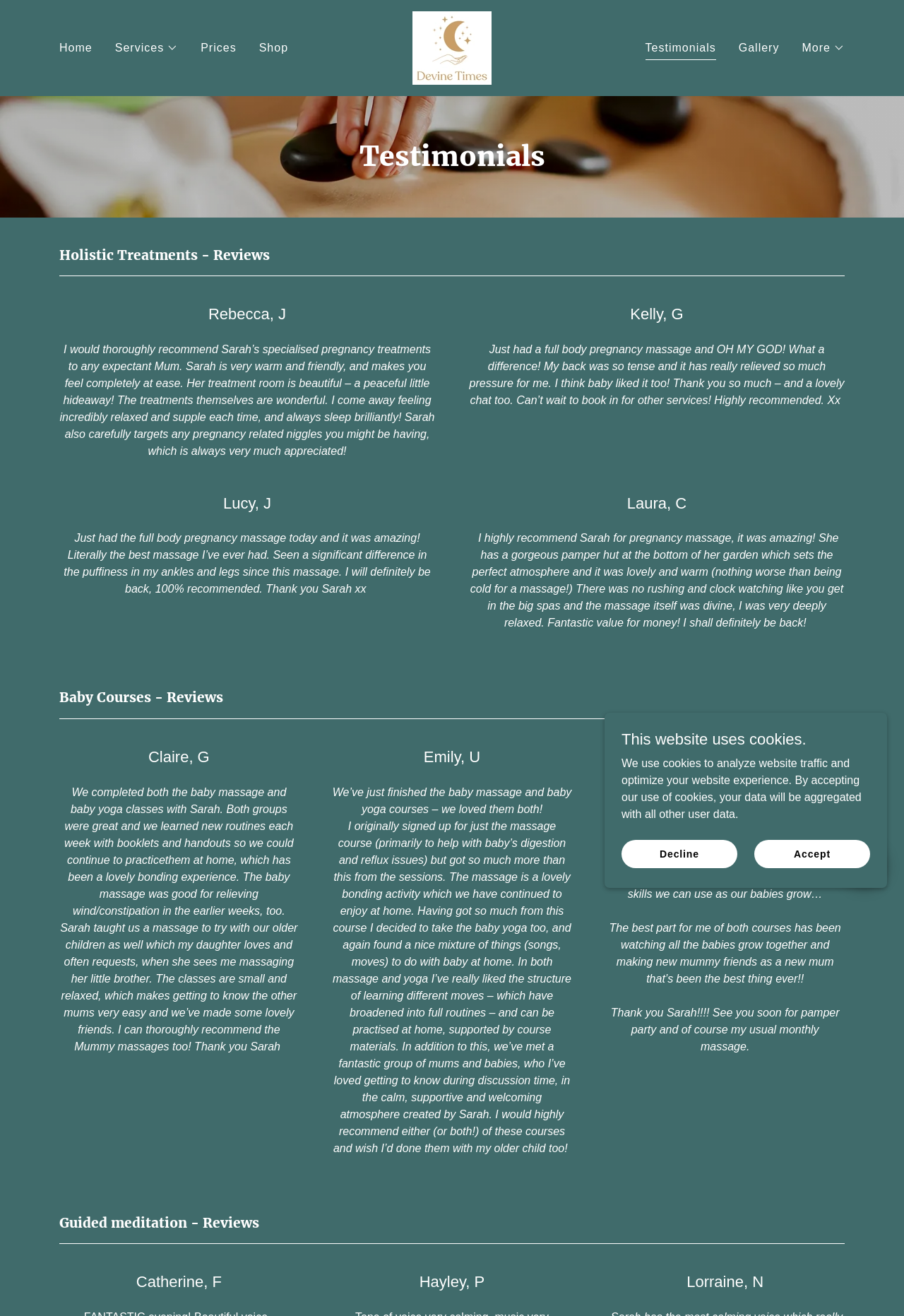Provide a short answer using a single word or phrase for the following question: 
What type of therapies are offered on this website?

Holistic therapies